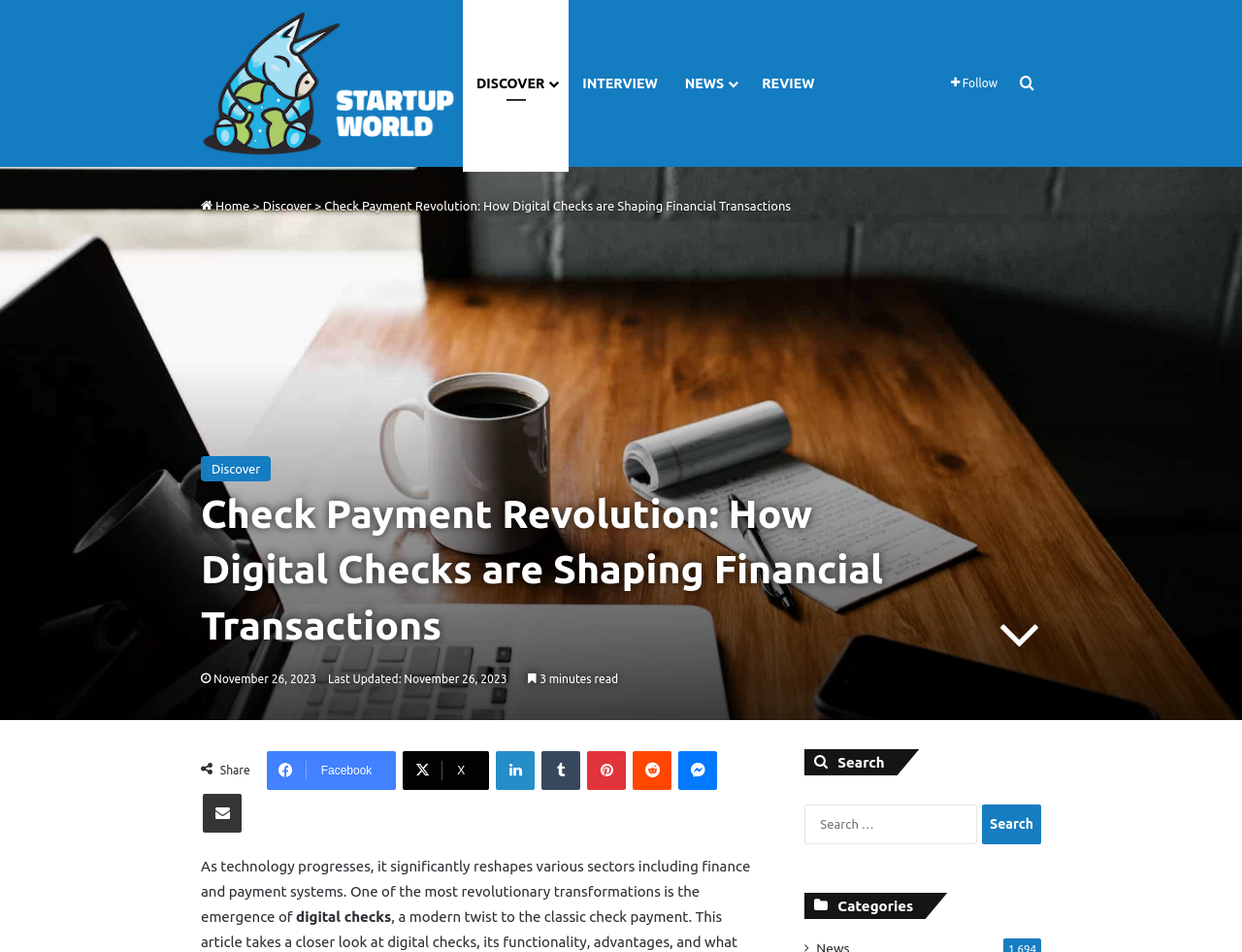Identify the bounding box coordinates of the clickable region necessary to fulfill the following instruction: "Share the article on Facebook". The bounding box coordinates should be four float numbers between 0 and 1, i.e., [left, top, right, bottom].

[0.215, 0.789, 0.319, 0.83]